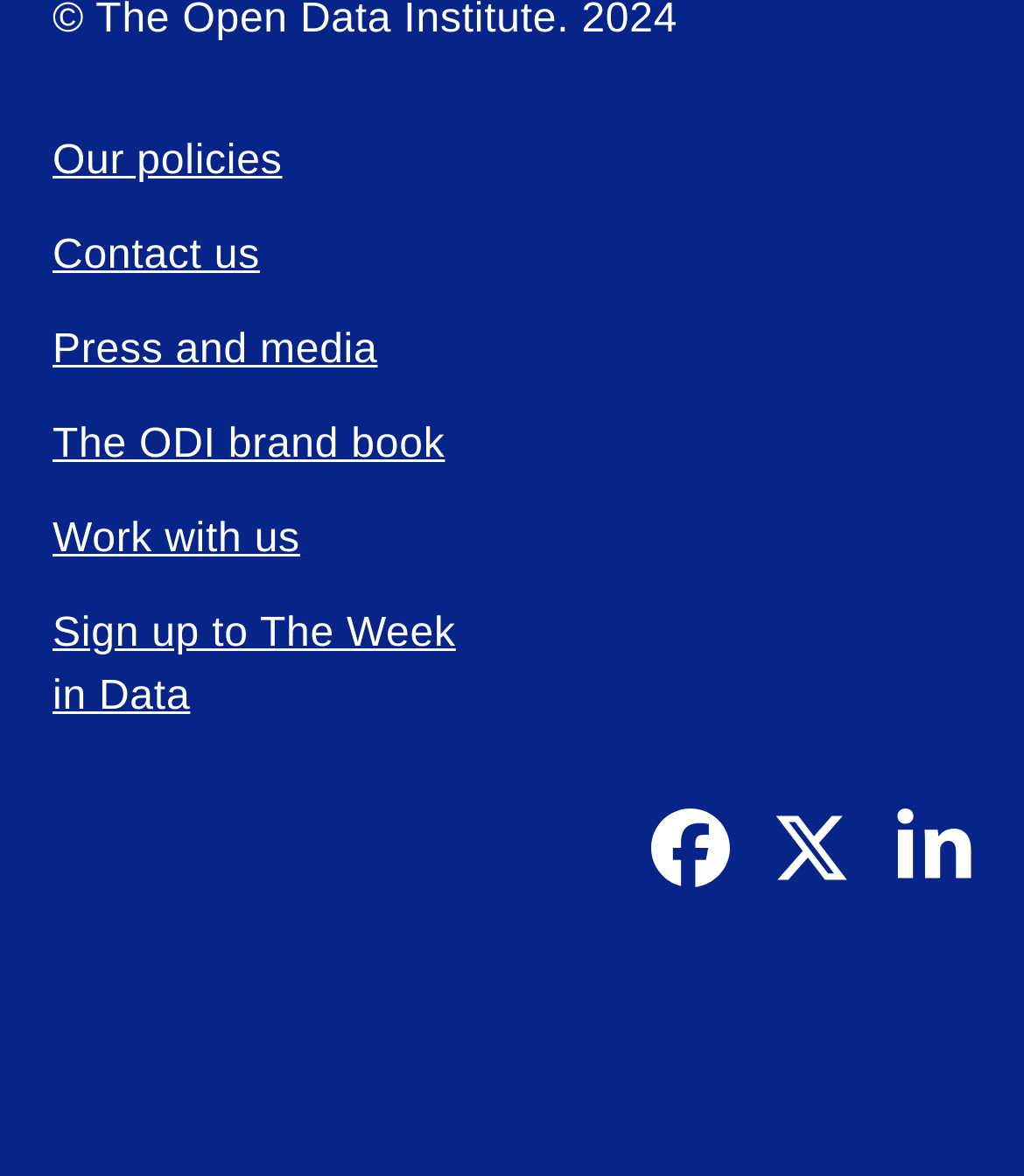Given the webpage screenshot, identify the bounding box of the UI element that matches this description: "aria-label="Visit our Linkedin"".

[0.872, 0.688, 0.949, 0.755]